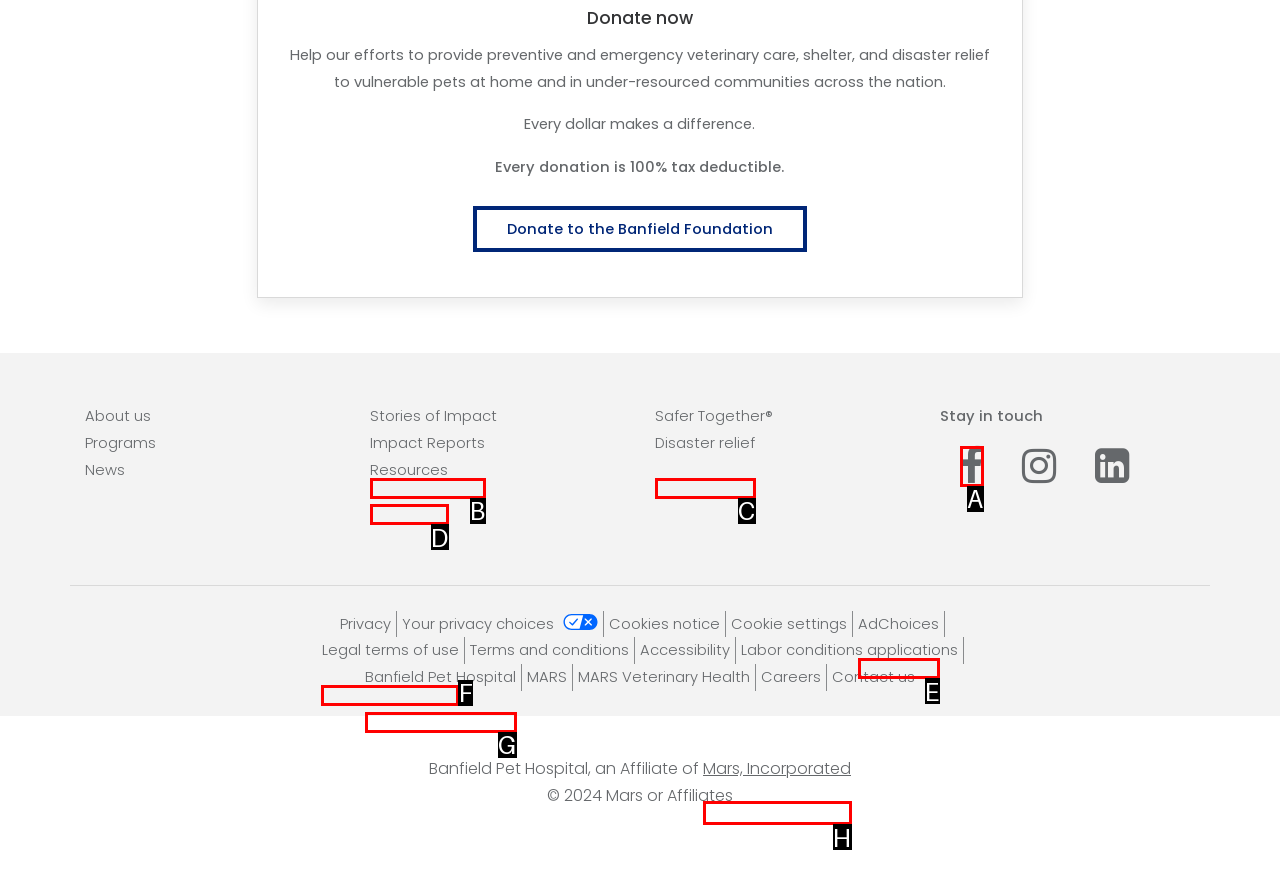Select the letter of the UI element that matches this task: Follow on social media
Provide the answer as the letter of the correct choice.

A